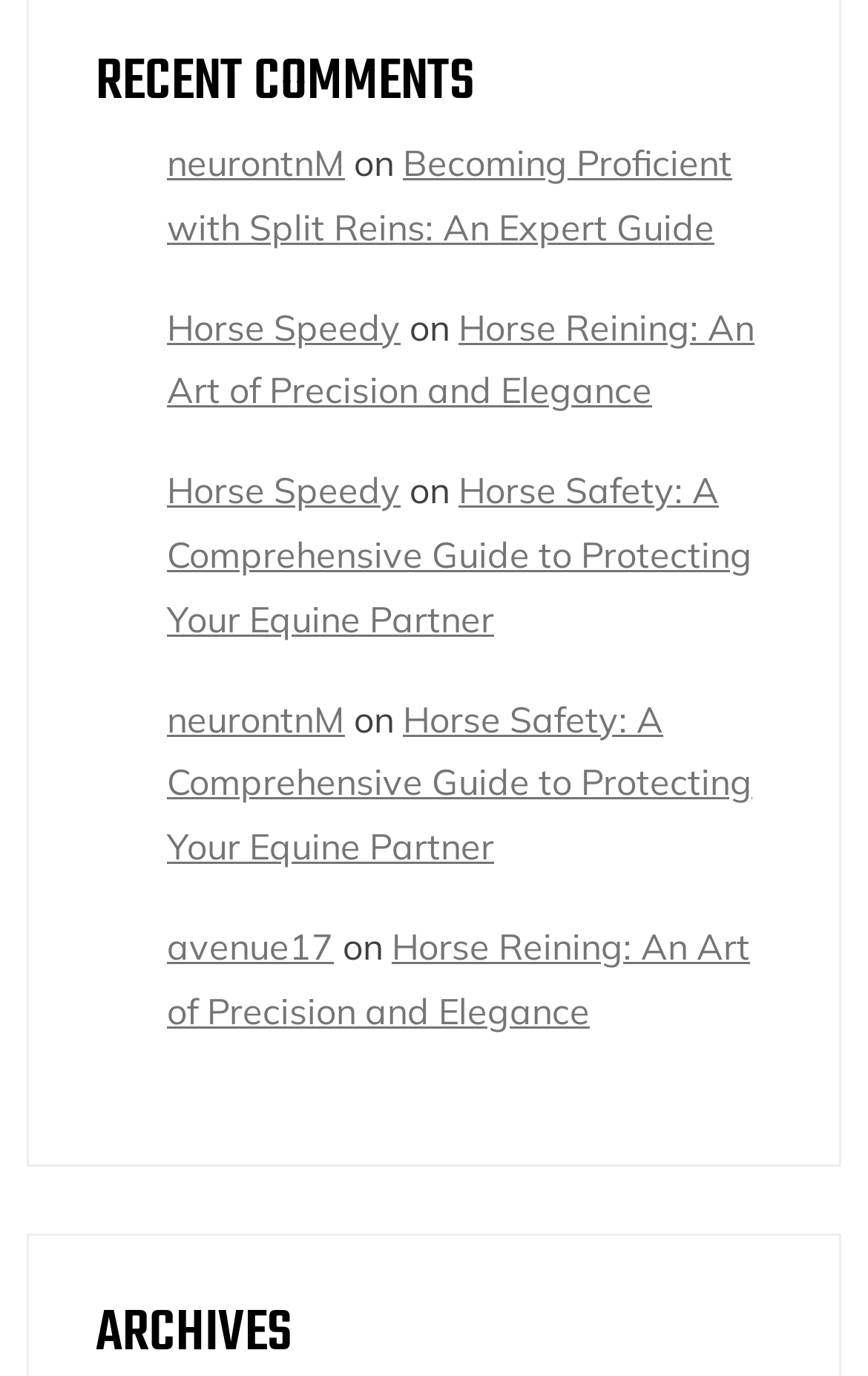Use a single word or phrase to answer the following:
What is the common text between the links in the articles?

on